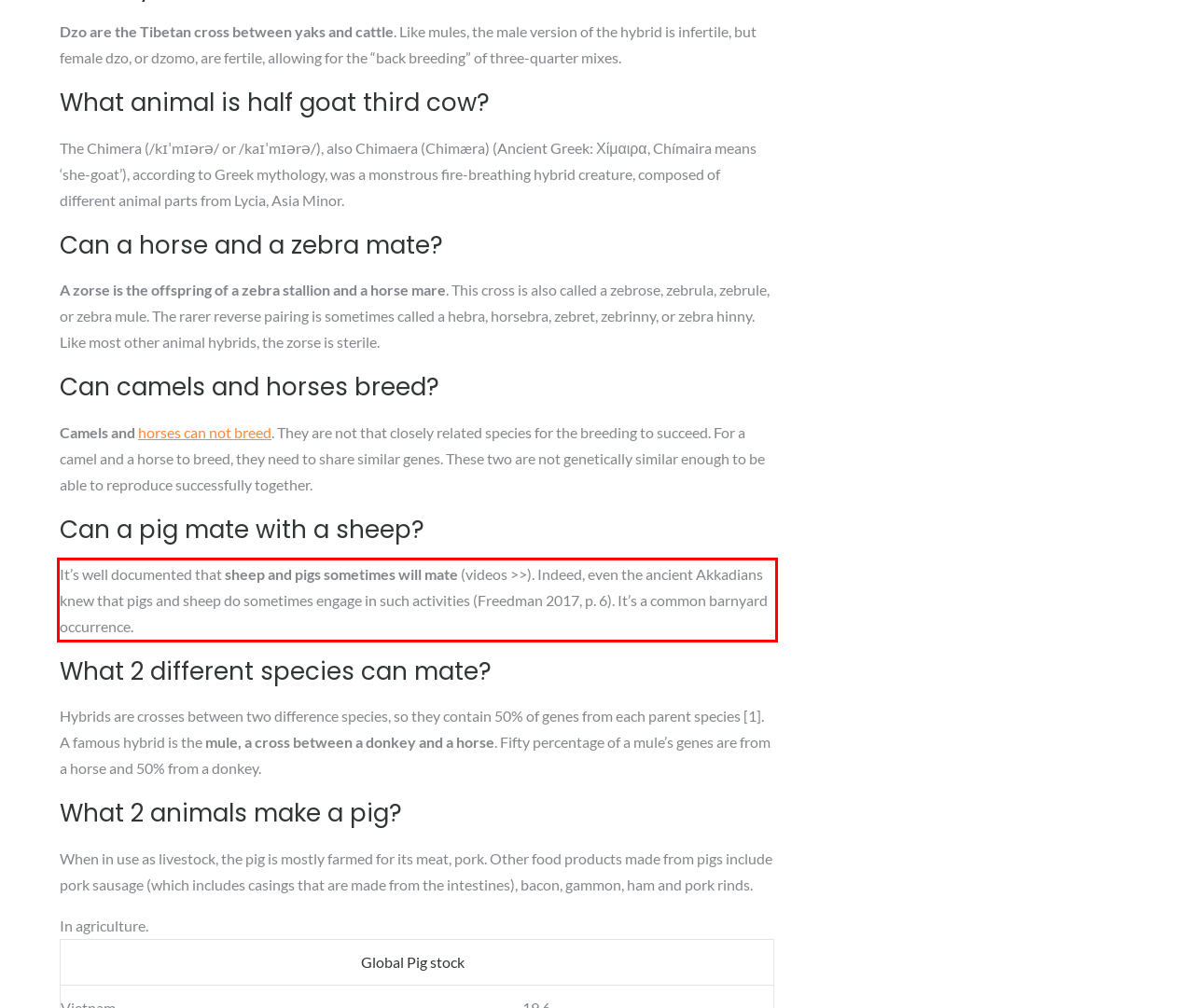Identify and transcribe the text content enclosed by the red bounding box in the given screenshot.

It’s well documented that sheep and pigs sometimes will mate (videos >>). Indeed, even the ancient Akkadians knew that pigs and sheep do sometimes engage in such activities (Freedman 2017, p. 6). It’s a common barnyard occurrence.